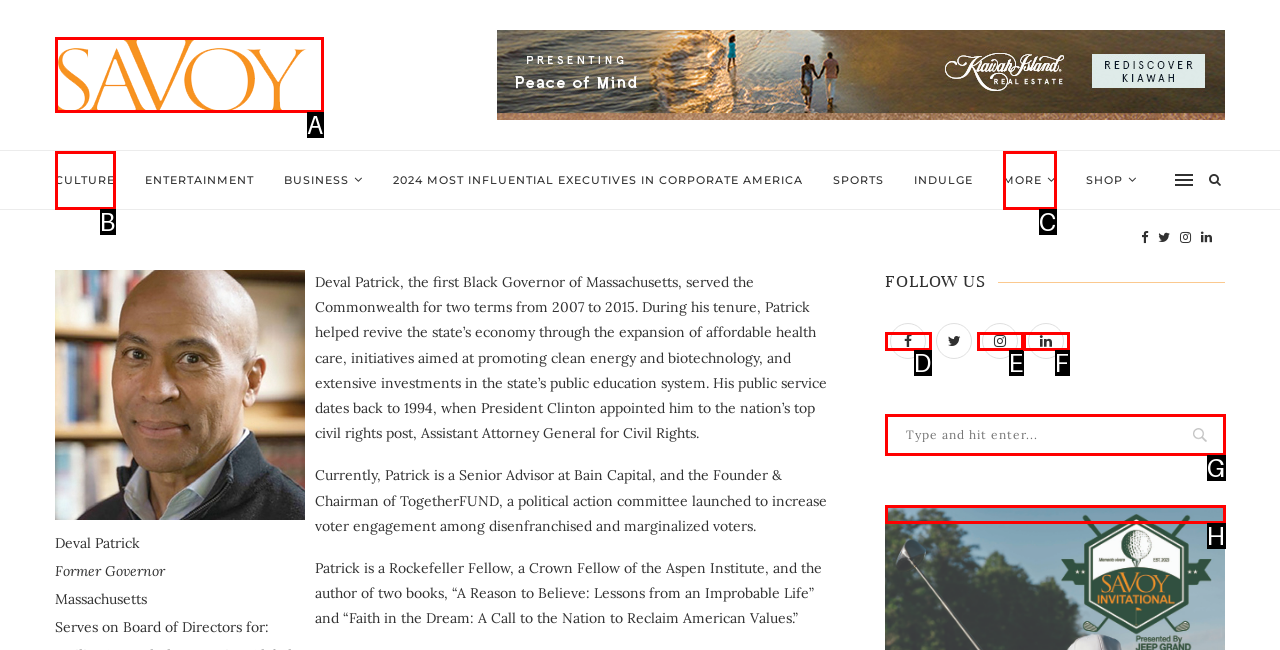Based on the element description: name="s" placeholder="Type and hit enter...", choose the HTML element that matches best. Provide the letter of your selected option.

G